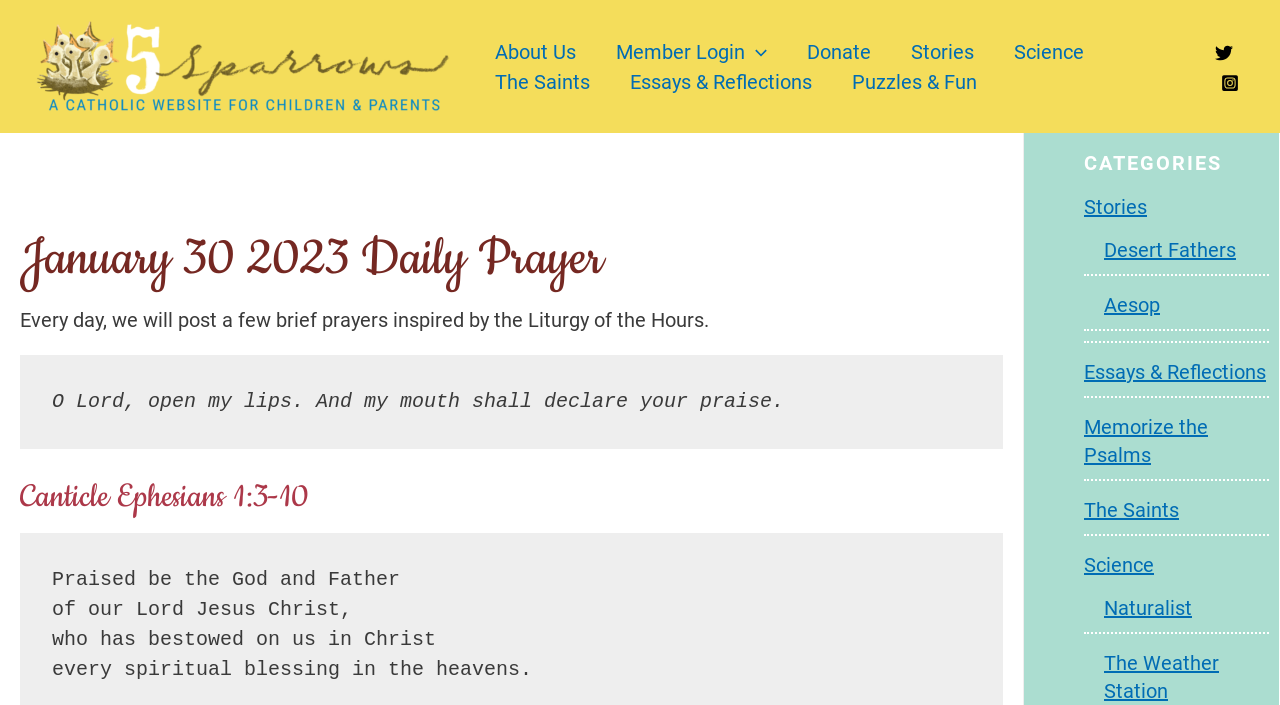Respond to the following question with a brief word or phrase:
What social media platforms are linked on the website?

Twitter, Instagram